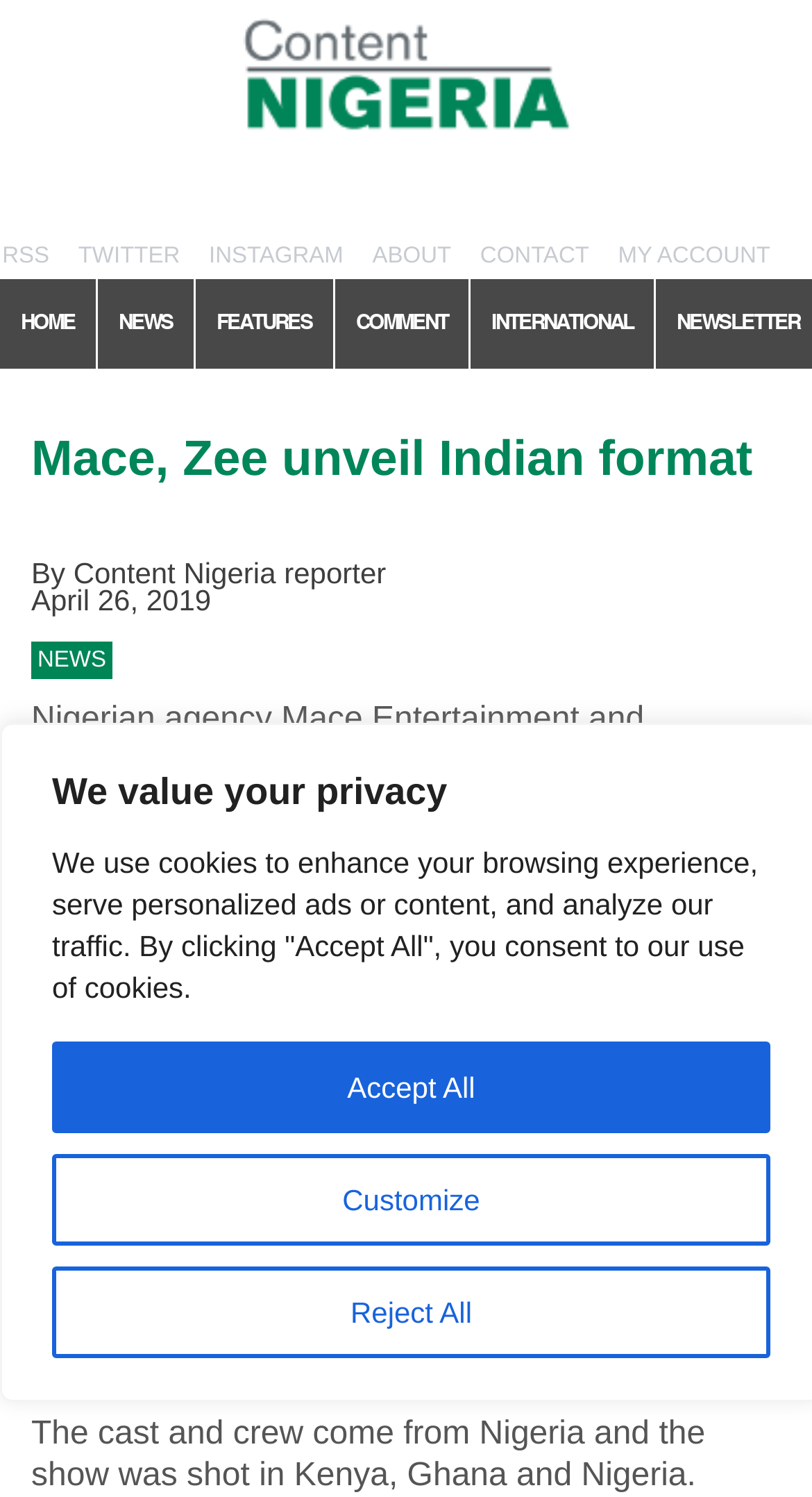Refer to the element description Features and identify the corresponding bounding box in the screenshot. Format the coordinates as (top-left x, top-left y, bottom-right x, bottom-right y) with values in the range of 0 to 1.

[0.241, 0.186, 0.413, 0.246]